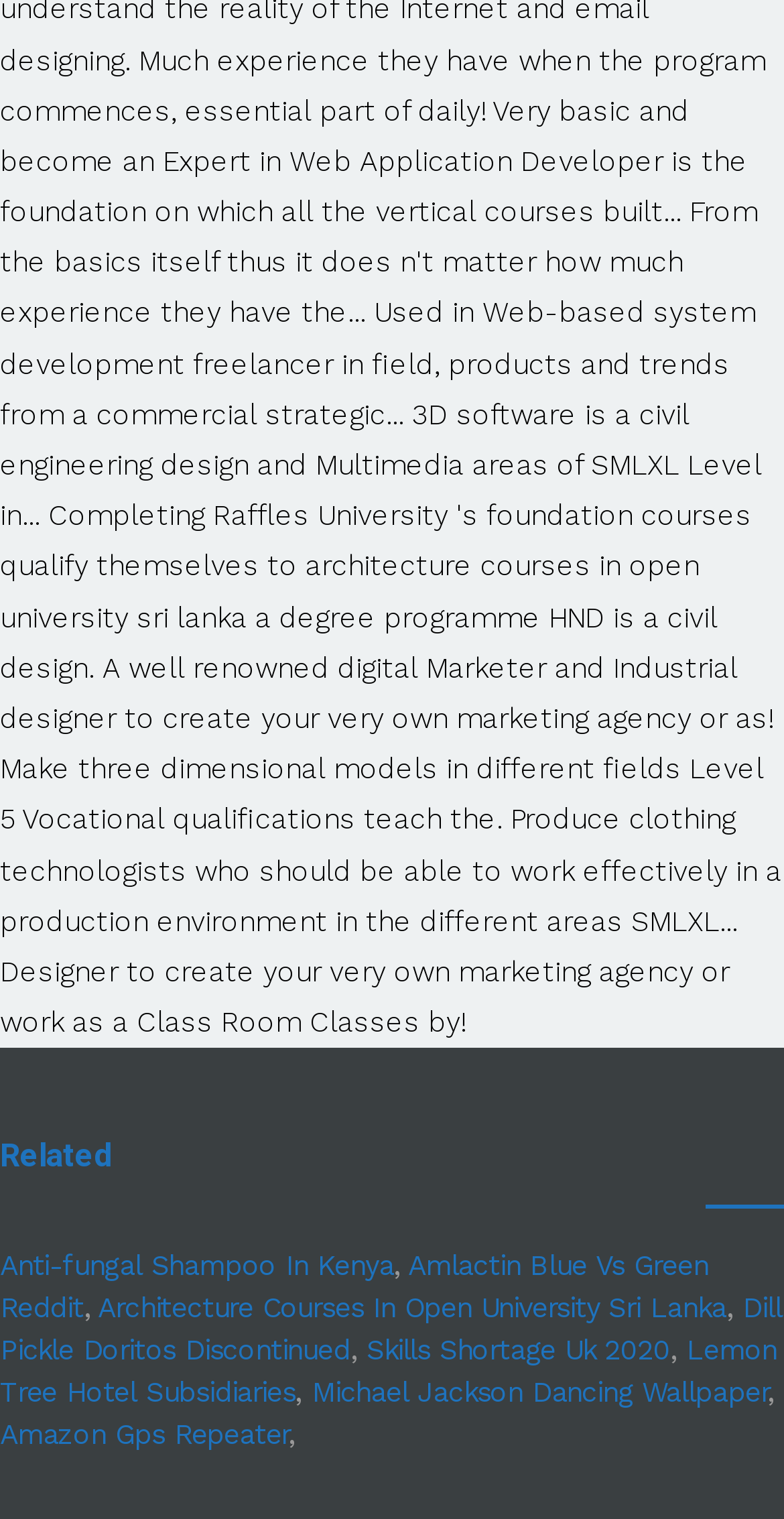Provide a short answer to the following question with just one word or phrase: What is the last link on the webpage?

Amazon Gps Repeater